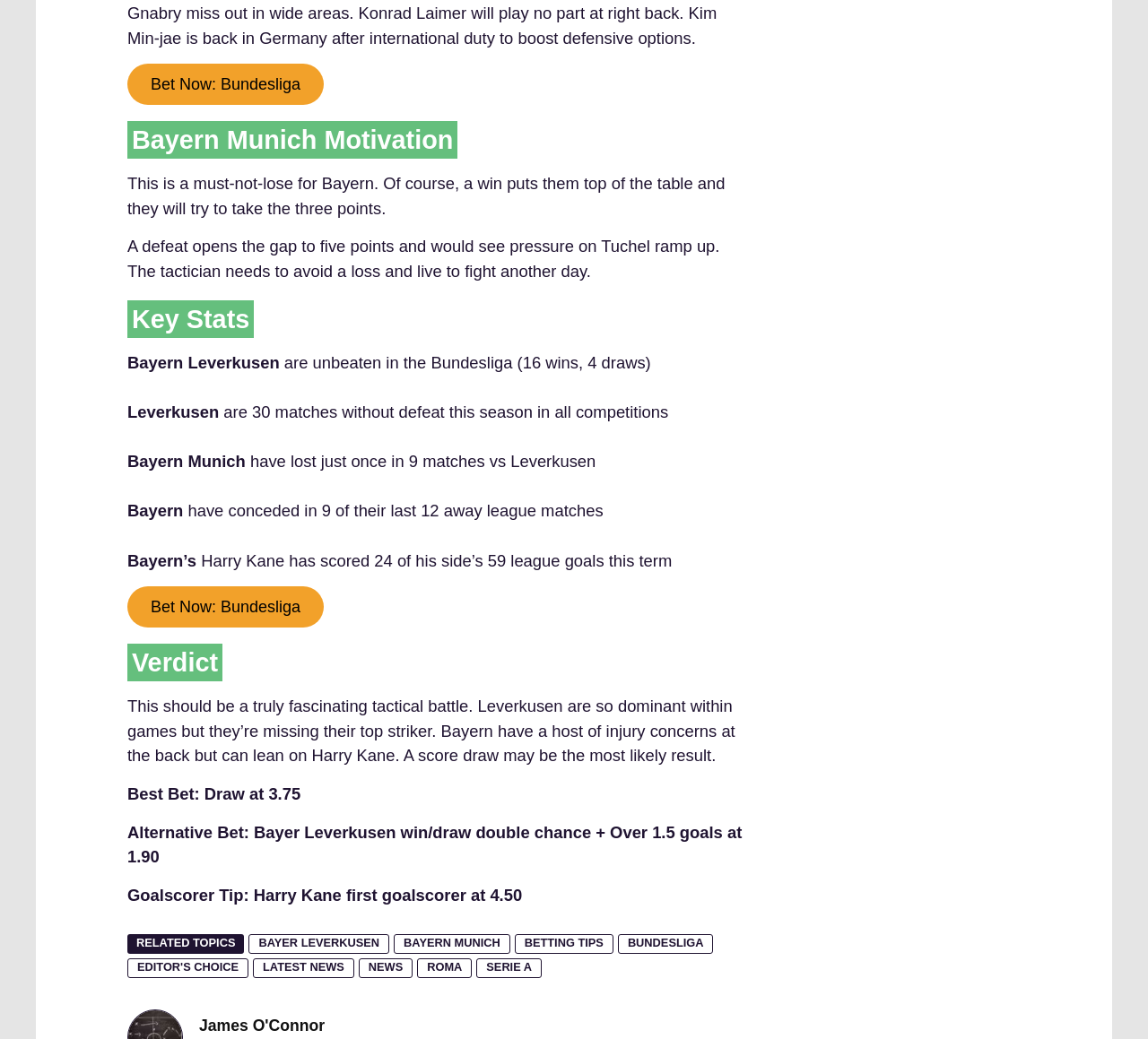Pinpoint the bounding box coordinates of the clickable element to carry out the following instruction: "Bet on Bundesliga."

[0.111, 0.062, 0.282, 0.101]